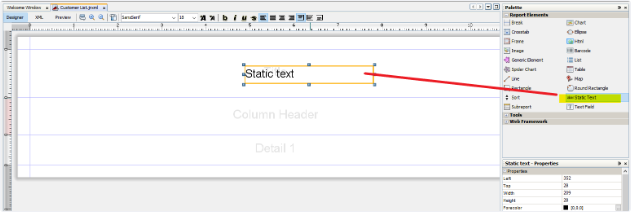Explain the details of the image you are viewing.

The image showcases a user interface design workspace, highlighting a section for adding elements to a report. The focal point is a "Static Text" field, visibly outlined and positioned above a "Column Header" and "Detail 1" section. A red arrow indicates the selected static text element, emphasizing its editable properties. On the right side, the properties panel is open, displaying options for adjusting the static text's attributes, including font size, style, and other formatting options. The layout presents a clean interface designed for navigating through design elements, aiding users in creating detailed reports efficiently.